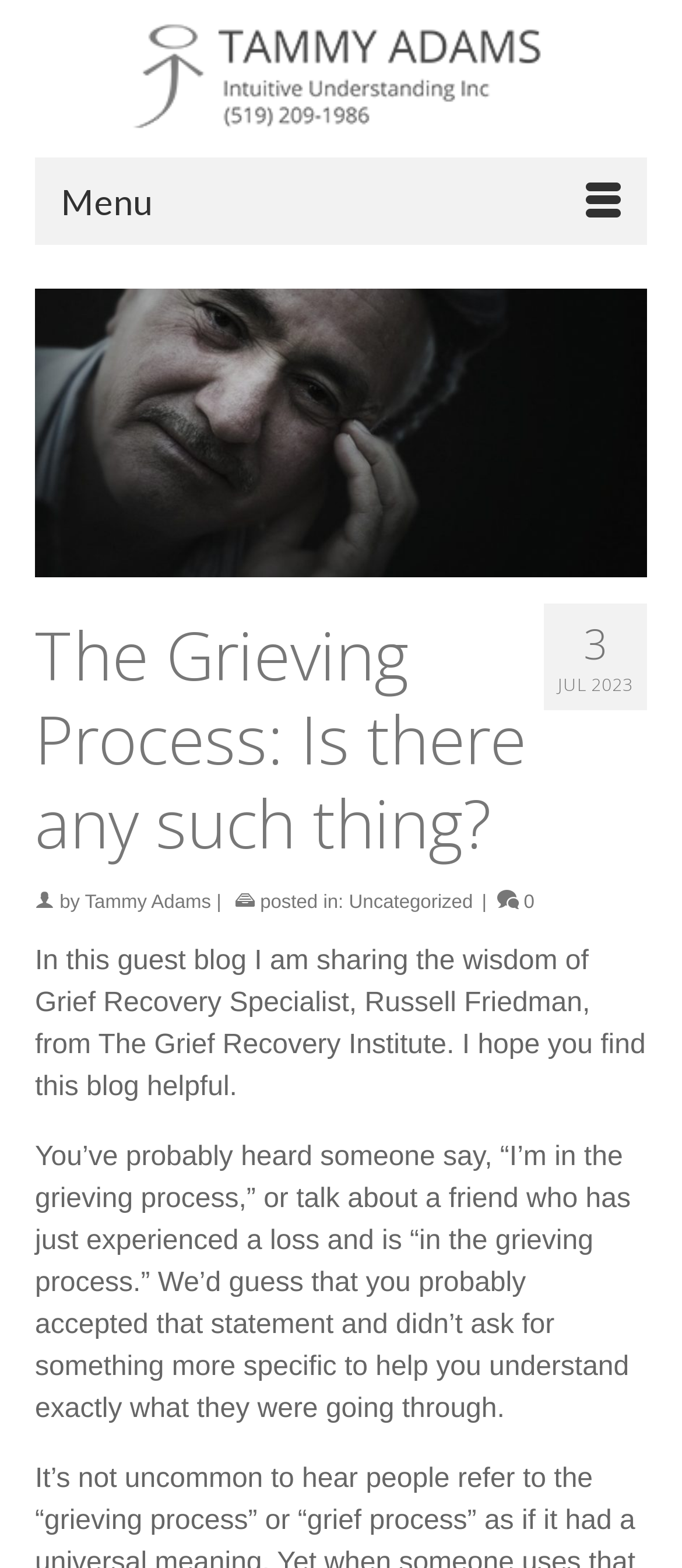Please find and generate the text of the main header of the webpage.

The Grieving Process: Is there any such thing?